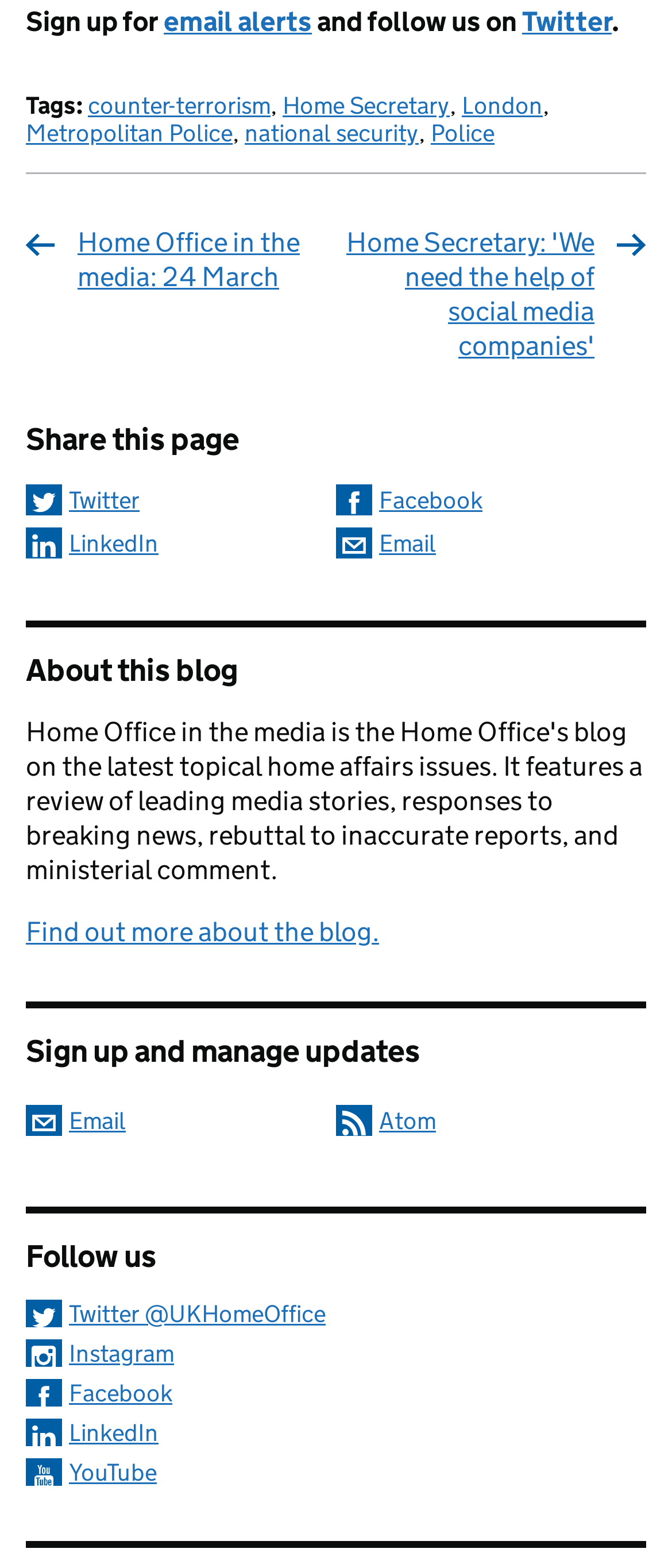Determine the coordinates of the bounding box that should be clicked to complete the instruction: "Read about counter-terrorism". The coordinates should be represented by four float numbers between 0 and 1: [left, top, right, bottom].

[0.131, 0.057, 0.403, 0.077]